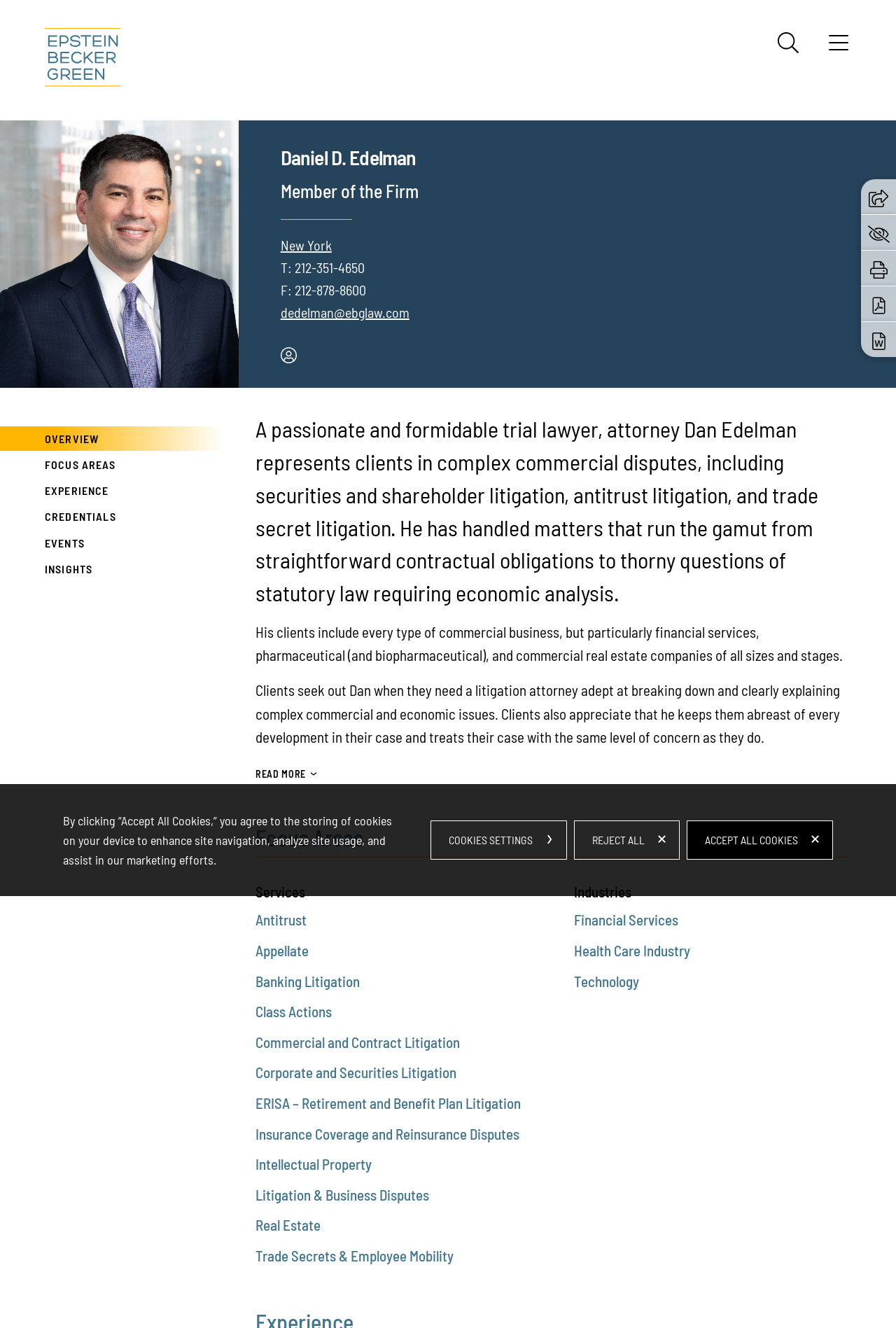Please identify the bounding box coordinates of the element's region that I should click in order to complete the following instruction: "Read more about Dan Edelman's experience". The bounding box coordinates consist of four float numbers between 0 and 1, i.e., [left, top, right, bottom].

[0.285, 0.595, 0.342, 0.607]